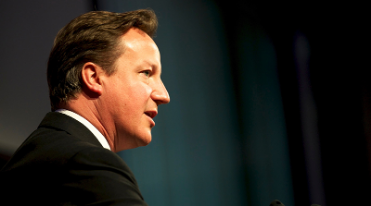What is the topic being discussed?
Using the image provided, answer with just one word or phrase.

Mental health